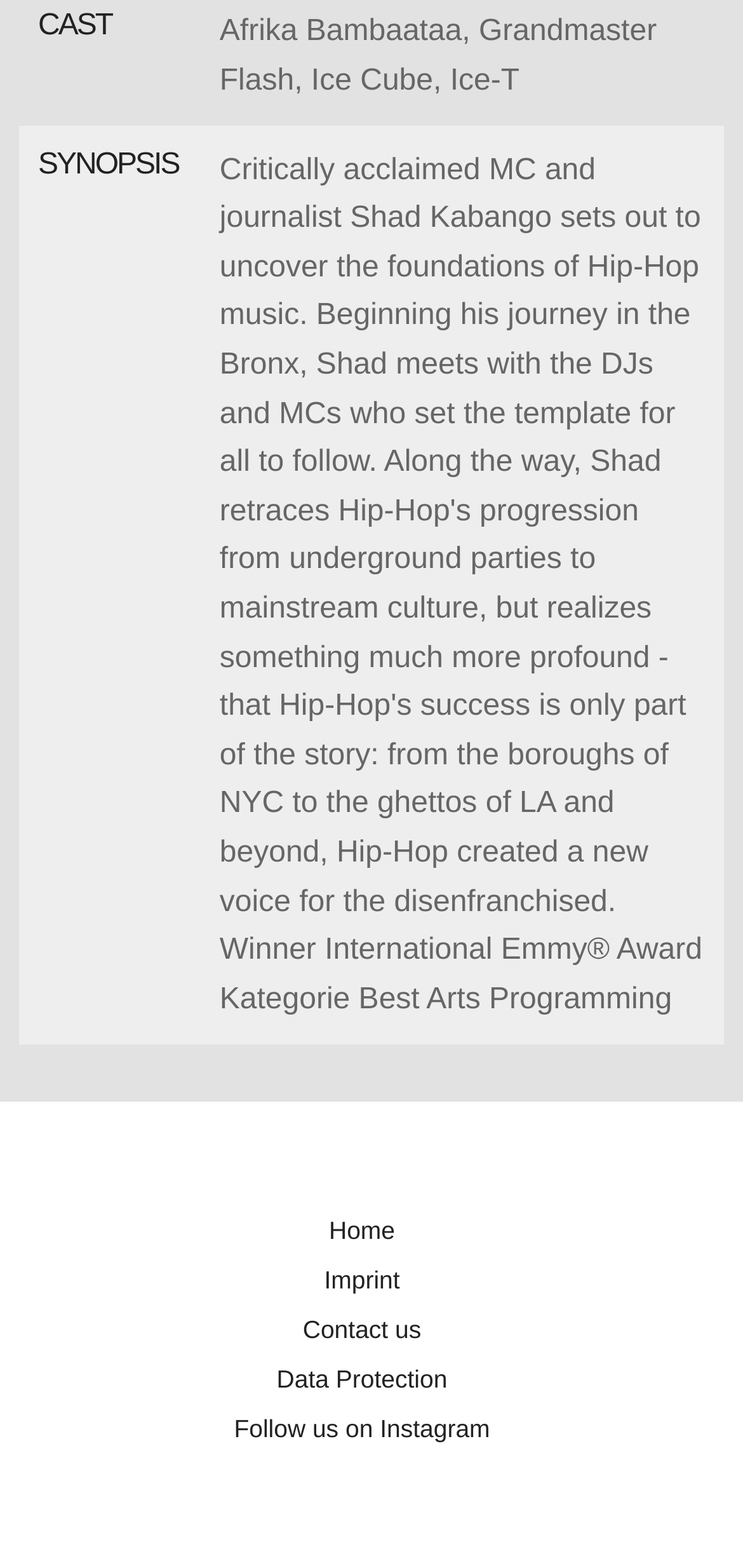What is the topic of the synopsis?
Look at the screenshot and respond with one word or a short phrase.

Hip-Hop music